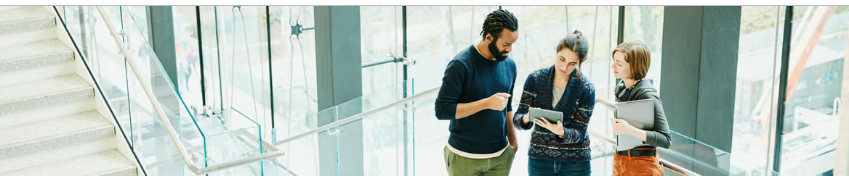What type of atmosphere is depicted in the scene?
Could you answer the question in a detailed manner, providing as much information as possible?

The caption describes the scene as having a dynamic atmosphere of teamwork and innovation, which is enhanced by the natural light coming in through the large windows in the background, creating an environment conducive to collaboration and creativity.